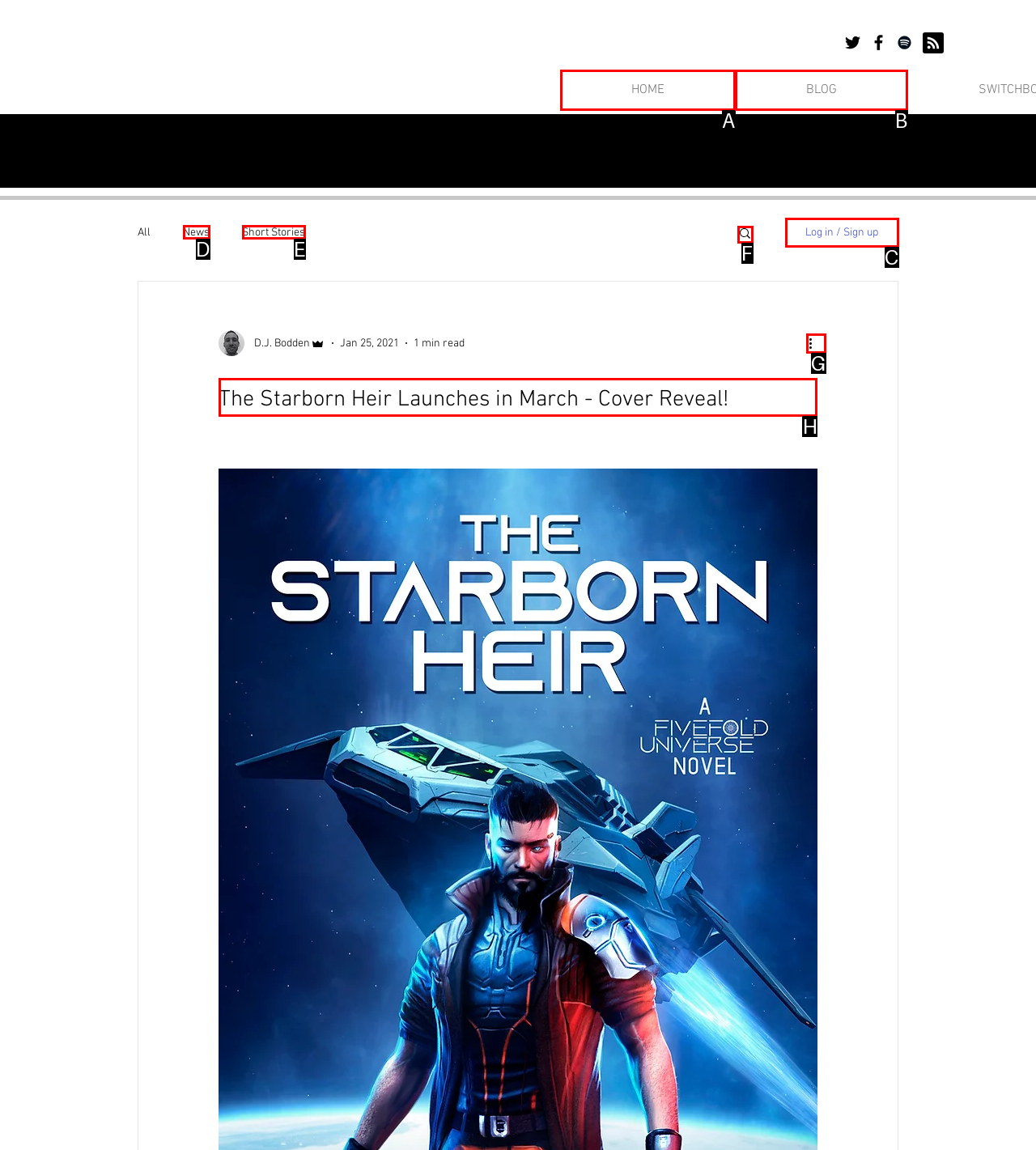Point out the HTML element I should click to achieve the following: Read the blog post Reply with the letter of the selected element.

H